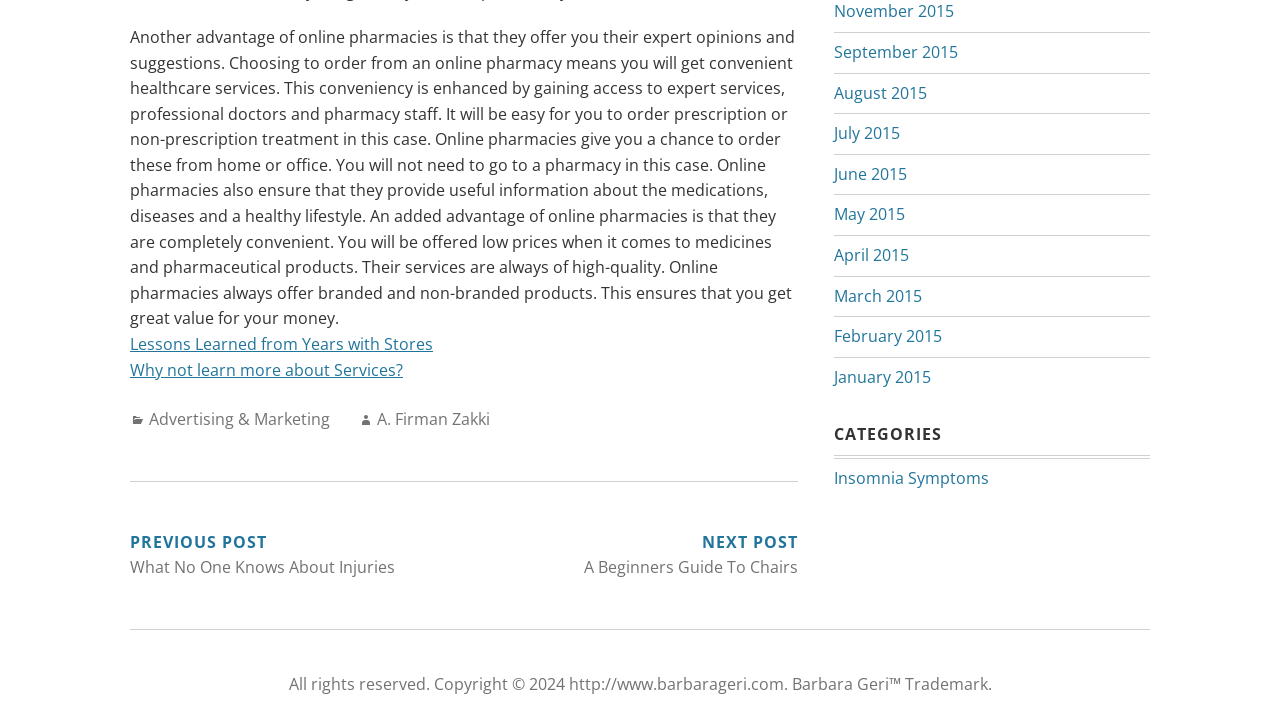Please give a short response to the question using one word or a phrase:
Who is the author of the article?

Not specified